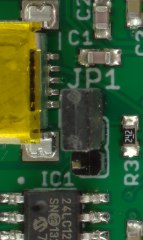What is the function of JP1 when closed?
Answer the question with a thorough and detailed explanation.

When JP1 is closed, it prevents the firmware from booting from the EEPROM, which is an important configuration for ensuring proper operation and recovery of the firmware on the device.